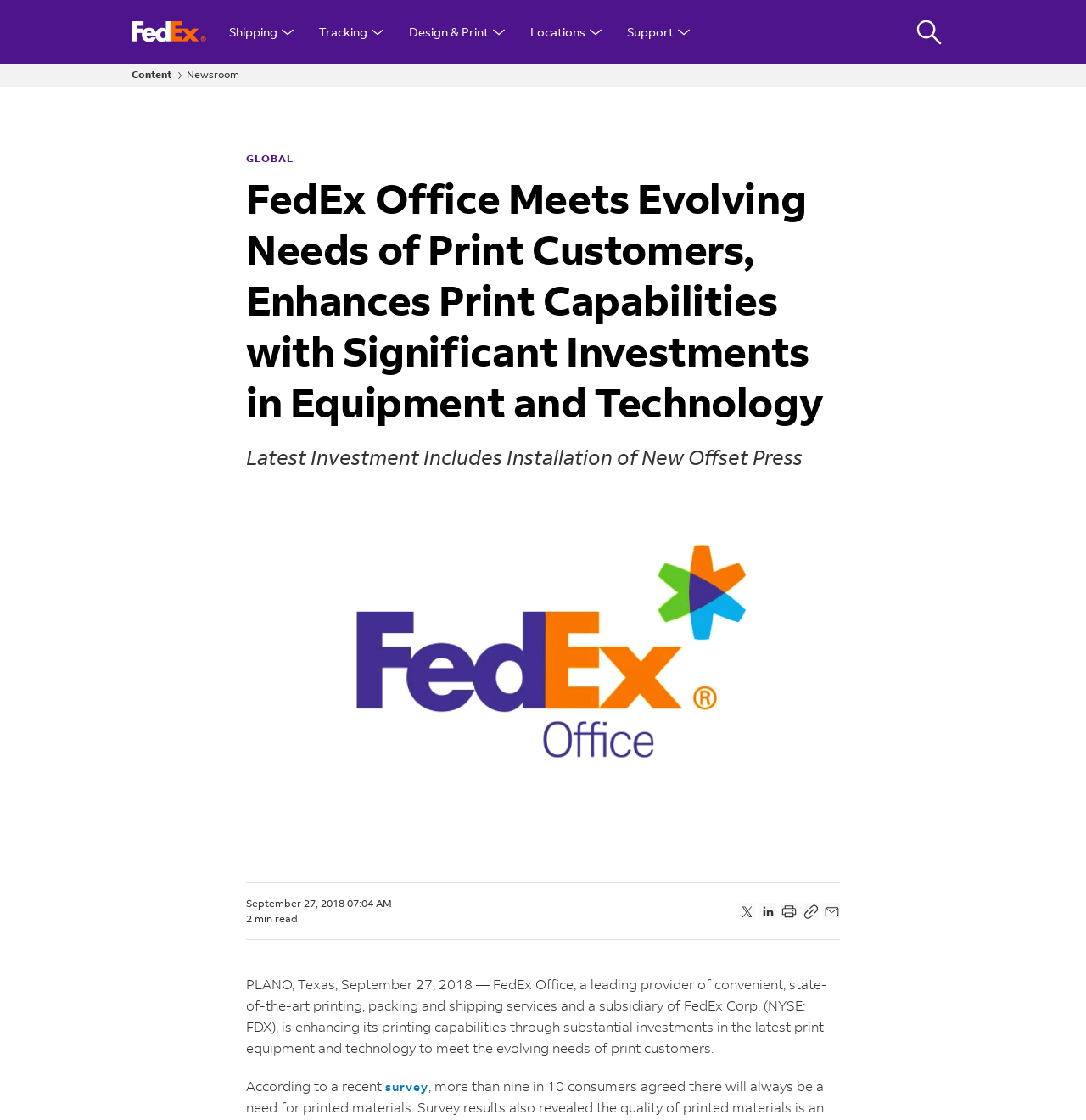Respond with a single word or short phrase to the following question: 
What is the purpose of the link with the text 'Twitter'?

To share on Twitter